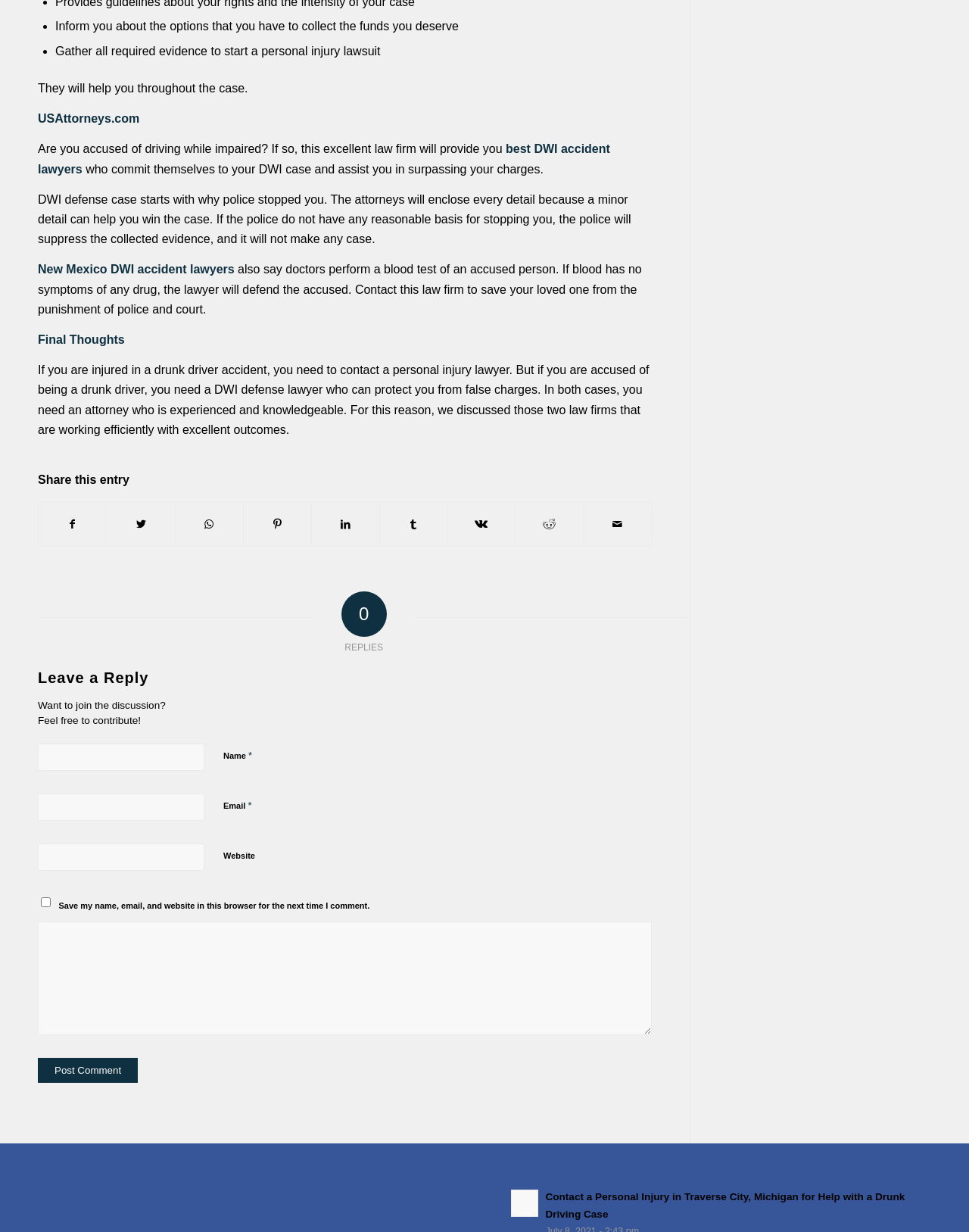What is the bounding box coordinate of the 'Share this entry' heading?
Using the image as a reference, answer with just one word or a short phrase.

[0.039, 0.384, 0.673, 0.395]